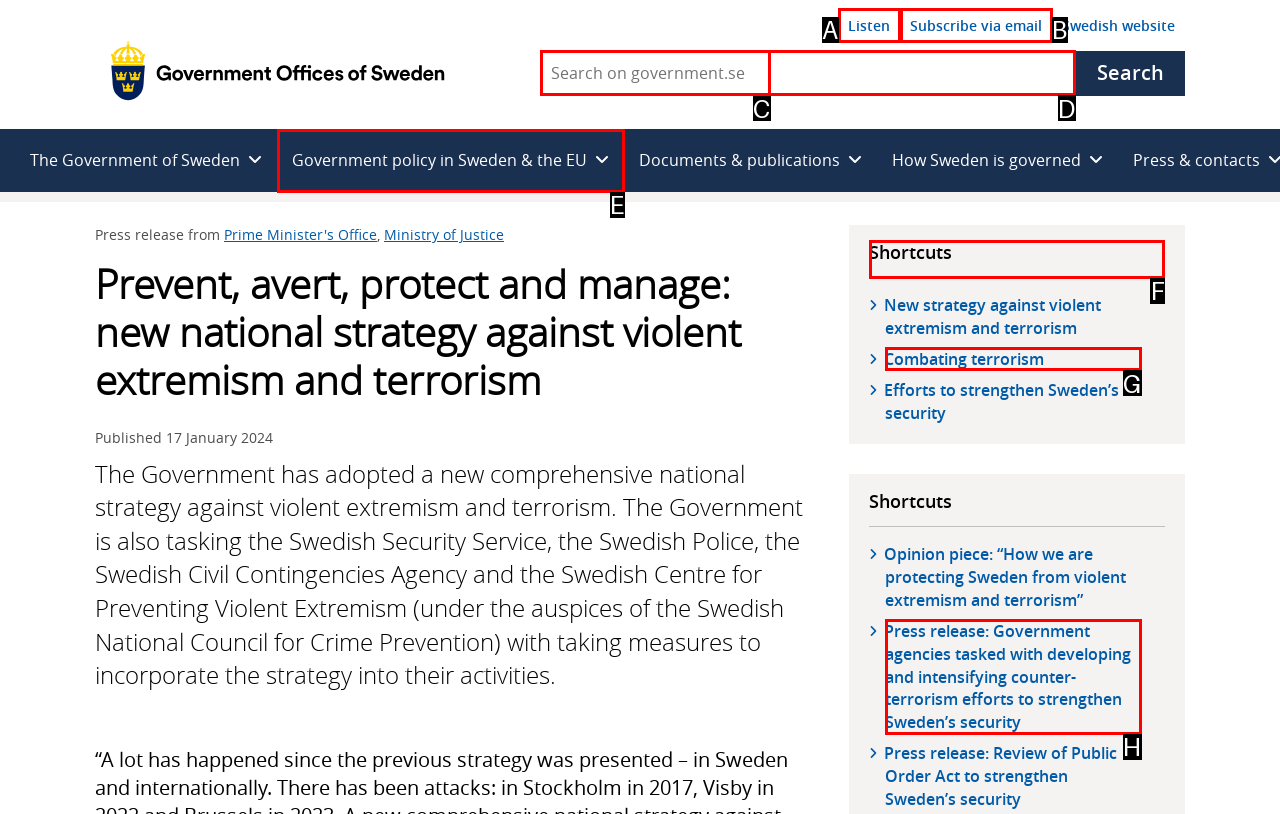Identify the letter of the UI element you need to select to accomplish the task: Learn about 'Tea 101'.
Respond with the option's letter from the given choices directly.

None